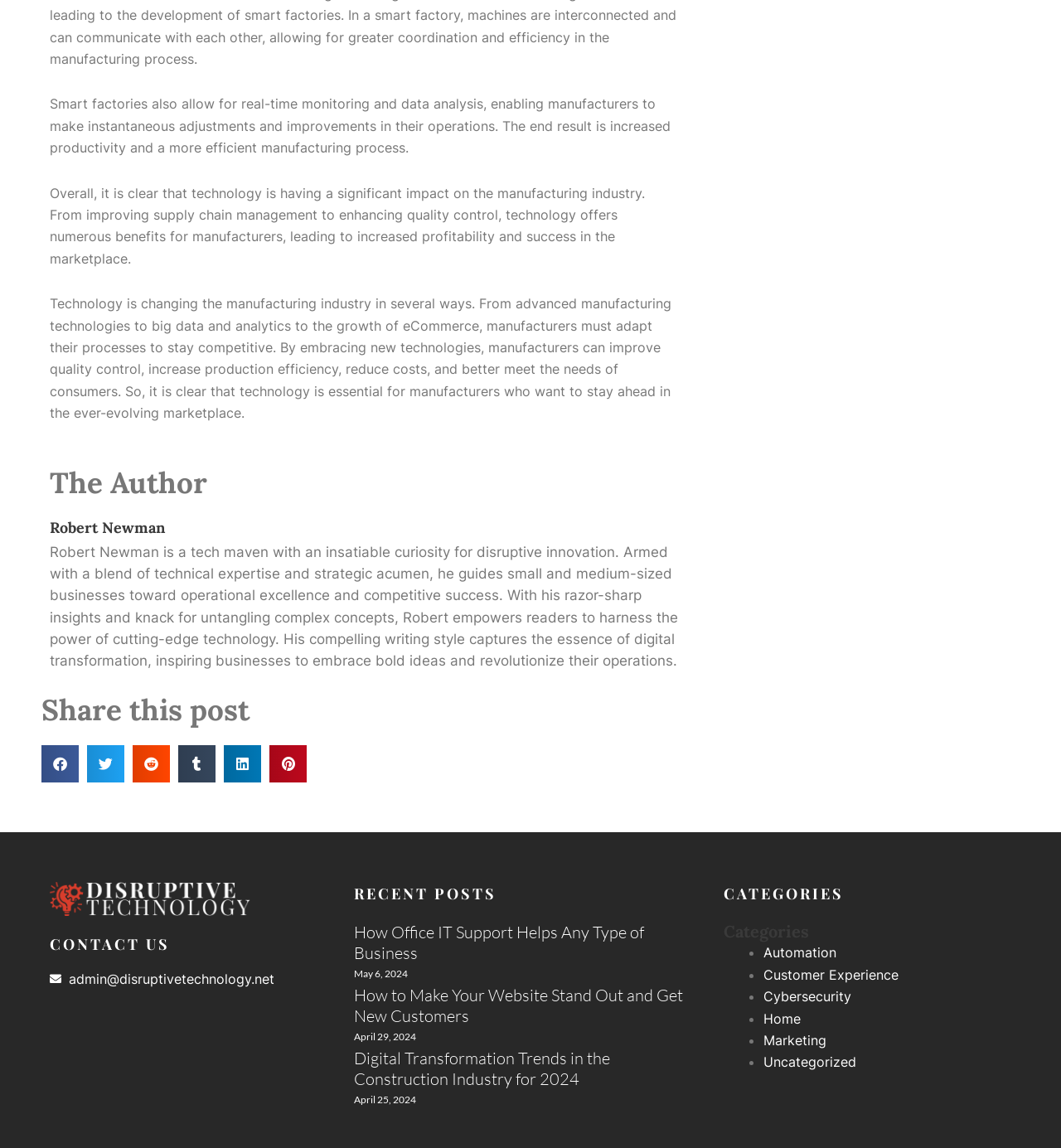Identify the bounding box coordinates of the specific part of the webpage to click to complete this instruction: "Contact us".

[0.047, 0.812, 0.318, 0.833]